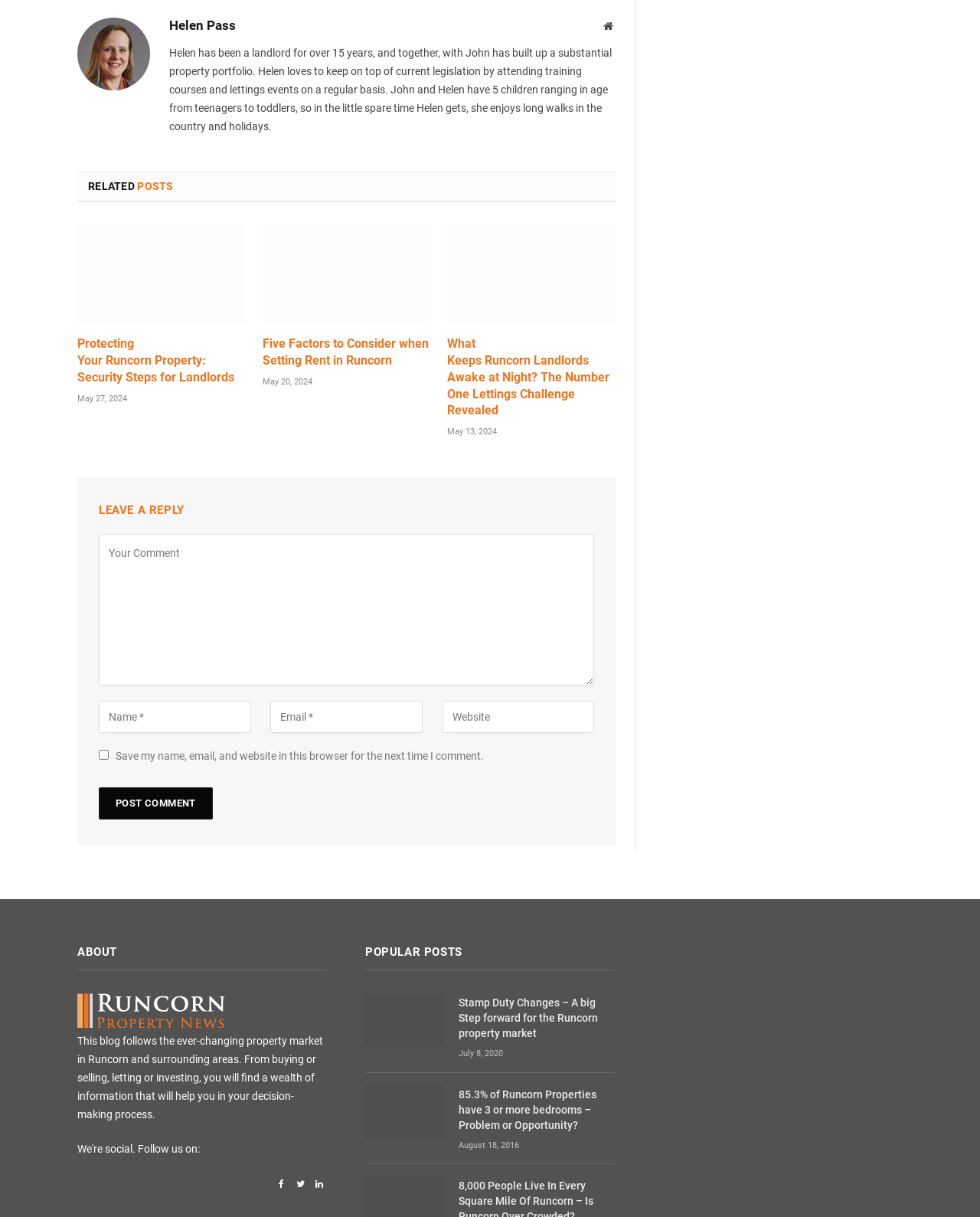Please identify the bounding box coordinates of the region to click in order to complete the task: "Visit the 'ABOUT' section". The coordinates must be four float numbers between 0 and 1, specified as [left, top, right, bottom].

[0.079, 0.777, 0.12, 0.788]